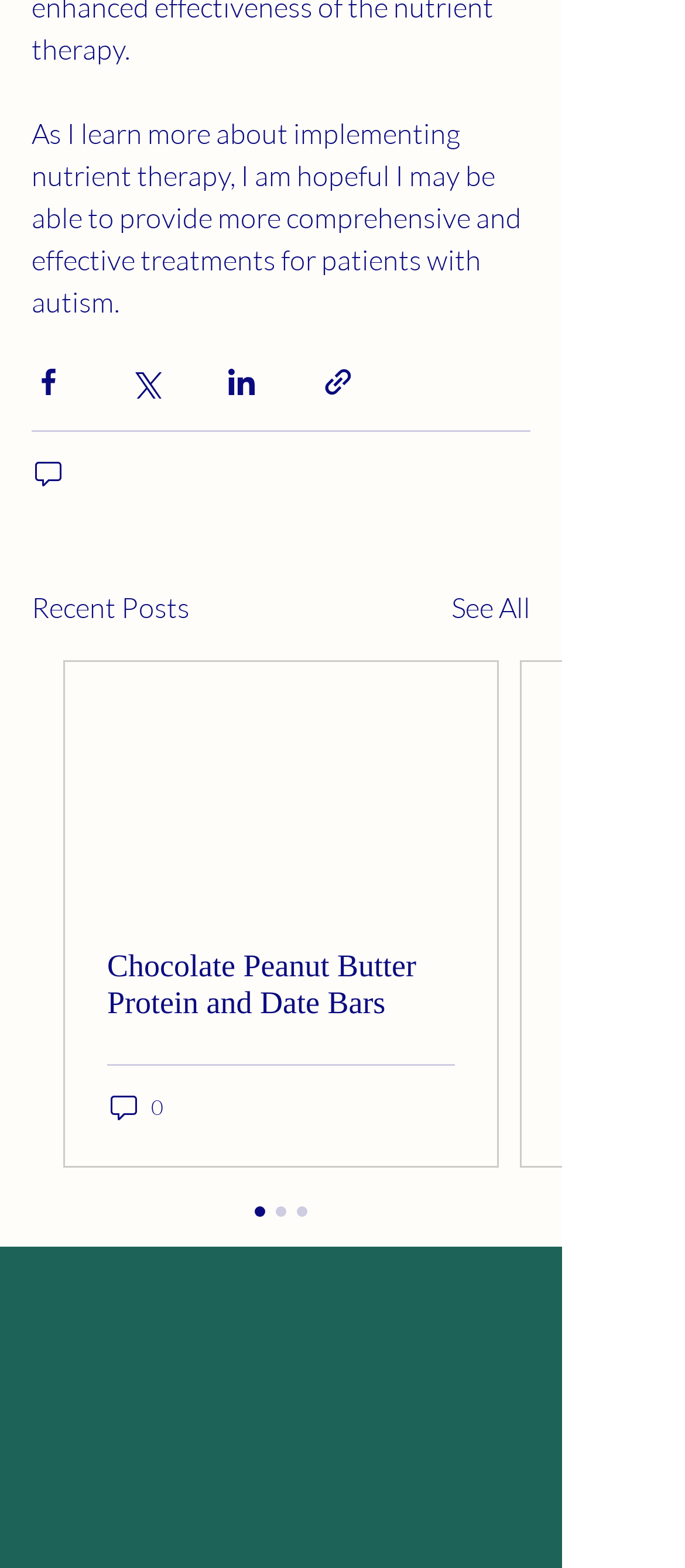Please determine the bounding box coordinates for the UI element described here. Use the format (top-left x, top-left y, bottom-right x, bottom-right y) with values bounded between 0 and 1: Next >

None